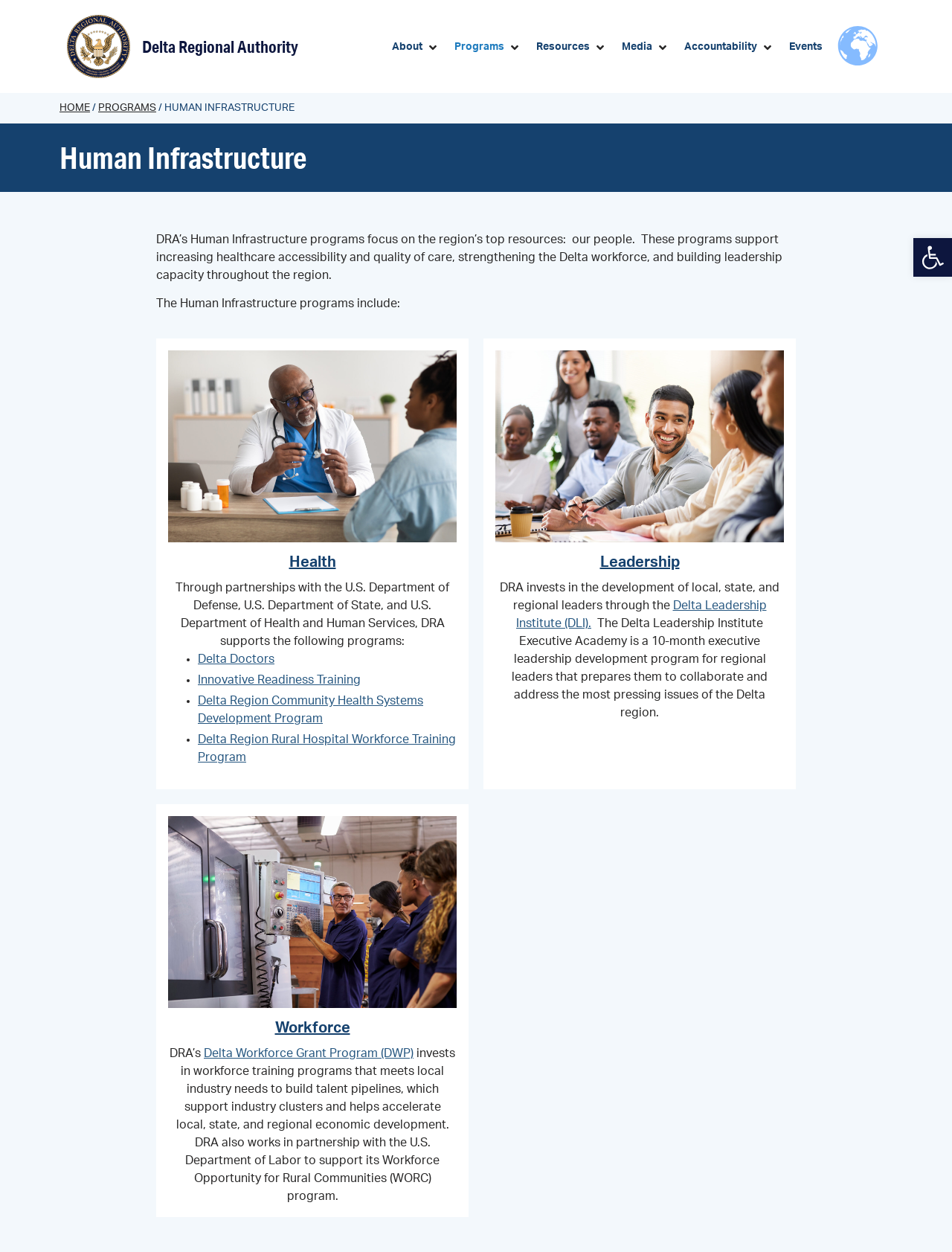Please provide the bounding box coordinate of the region that matches the element description: Delta Leadership Institute (DLI).. Coordinates should be in the format (top-left x, top-left y, bottom-right x, bottom-right y) and all values should be between 0 and 1.

[0.542, 0.479, 0.805, 0.503]